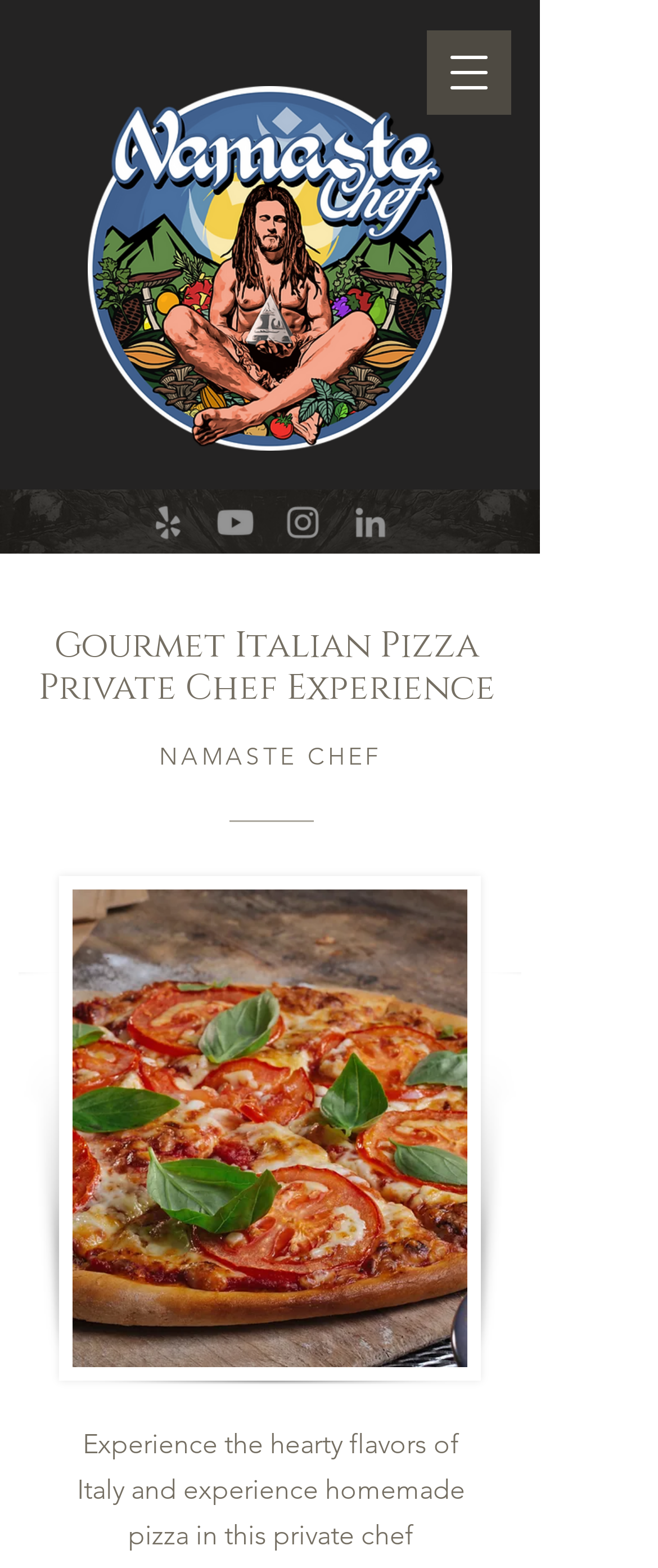Given the element description aria-label="Open navigation menu", specify the bounding box coordinates of the corresponding UI element in the format (top-left x, top-left y, bottom-right x, bottom-right y). All values must be between 0 and 1.

[0.649, 0.019, 0.777, 0.073]